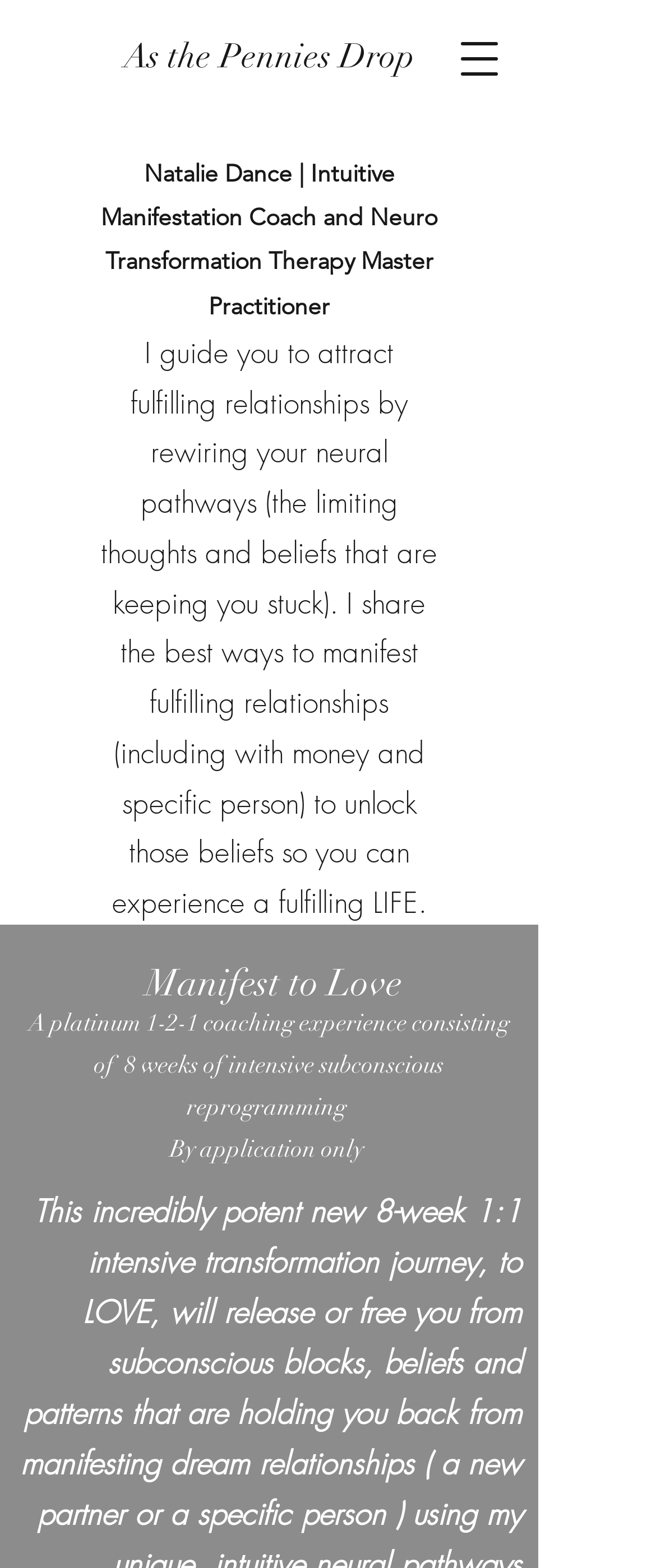Identify the bounding box of the HTML element described here: "aria-label="YouTube"". Provide the coordinates as four float numbers between 0 and 1: [left, top, right, bottom].

[0.385, 0.613, 0.436, 0.635]